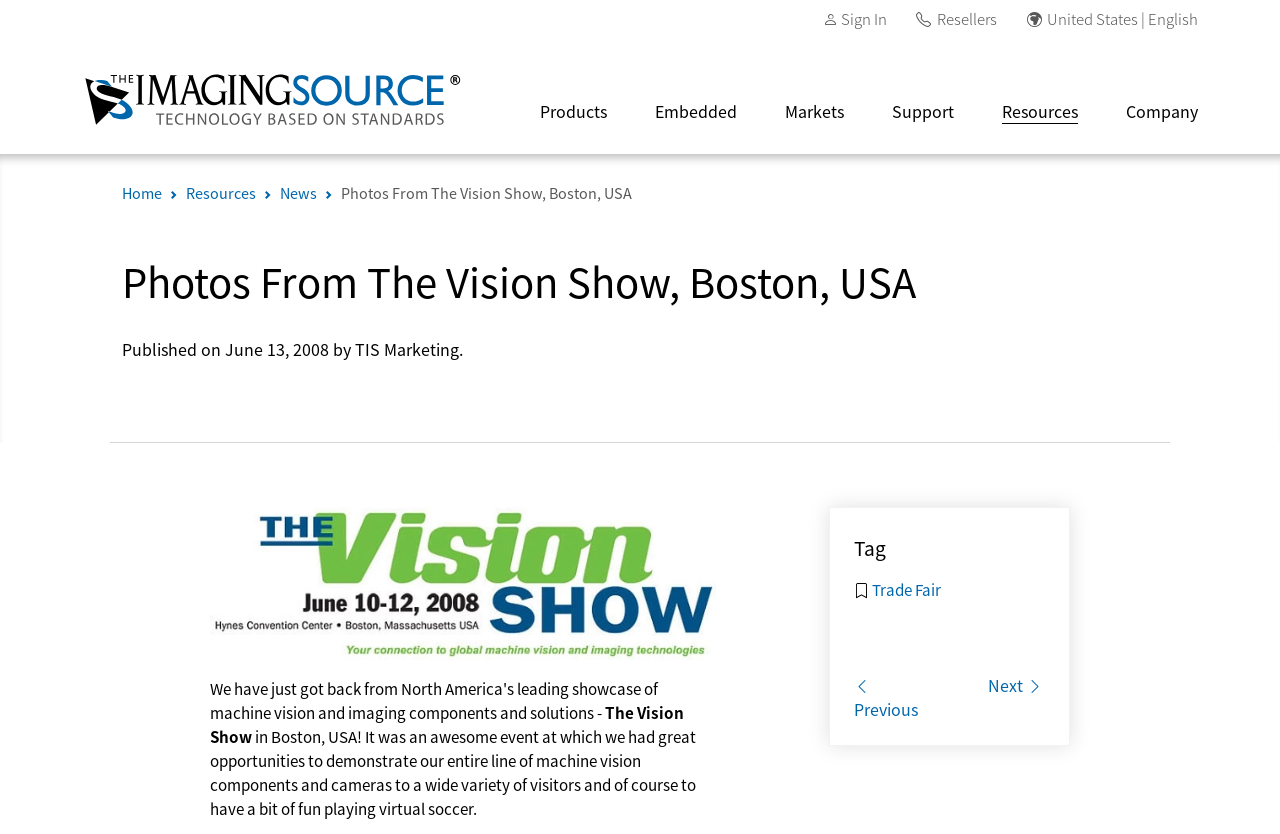Please determine the bounding box coordinates of the element's region to click for the following instruction: "Go to the company page".

[0.861, 0.081, 0.936, 0.153]